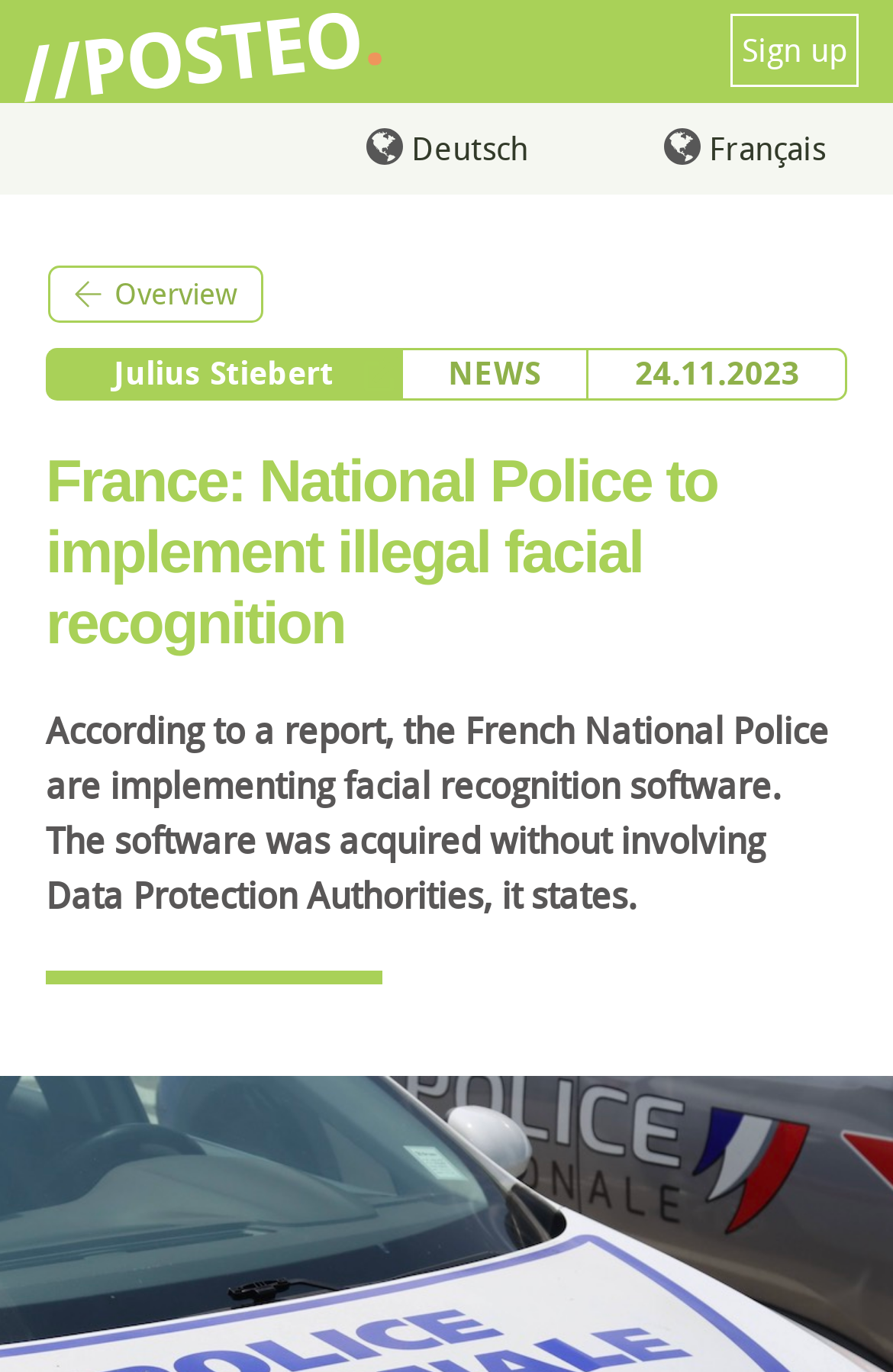What is the topic of the article?
Look at the image and answer the question with a single word or phrase.

Facial recognition